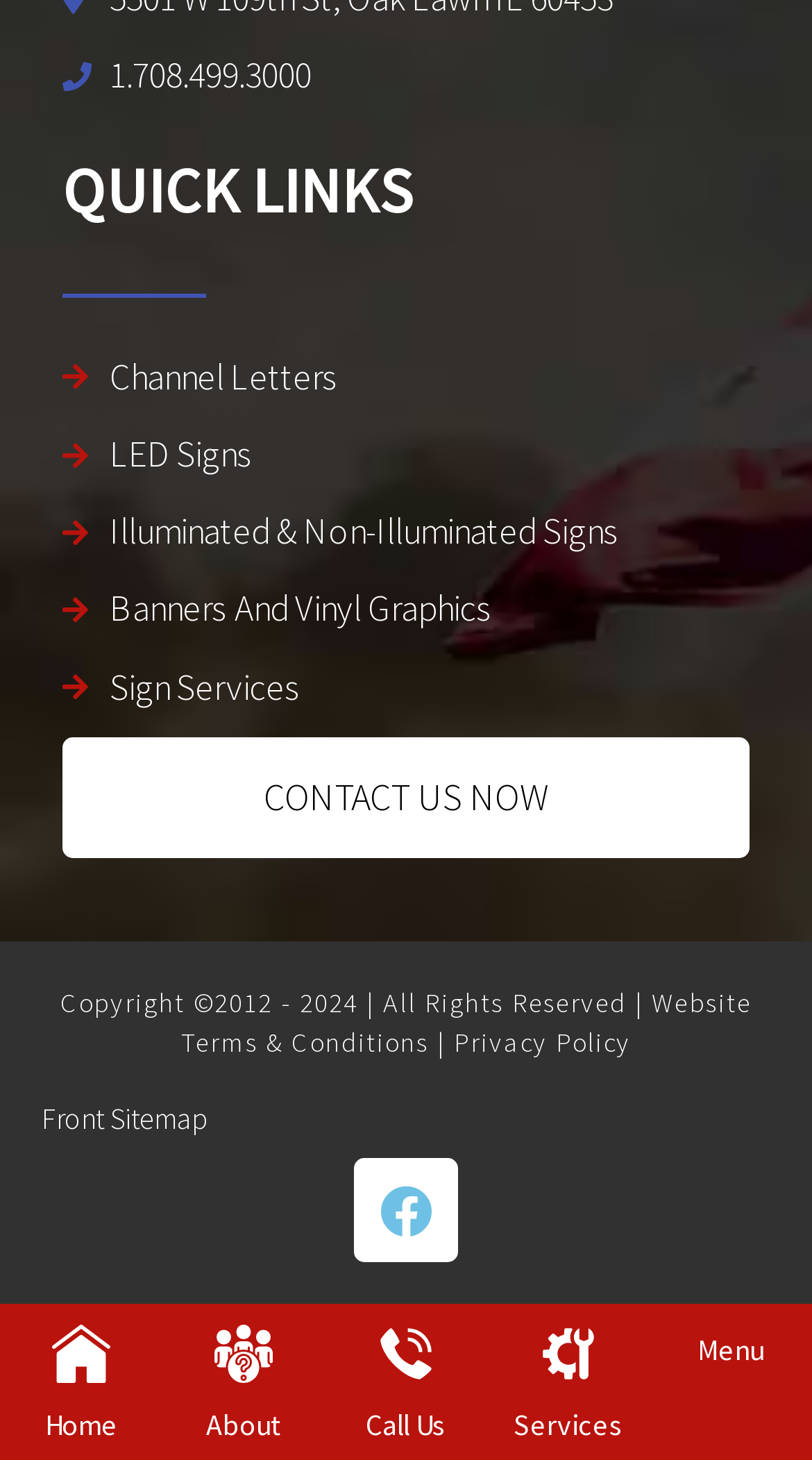Determine the bounding box coordinates of the clickable region to carry out the instruction: "Click on QUICK LINKS".

[0.077, 0.108, 0.923, 0.151]